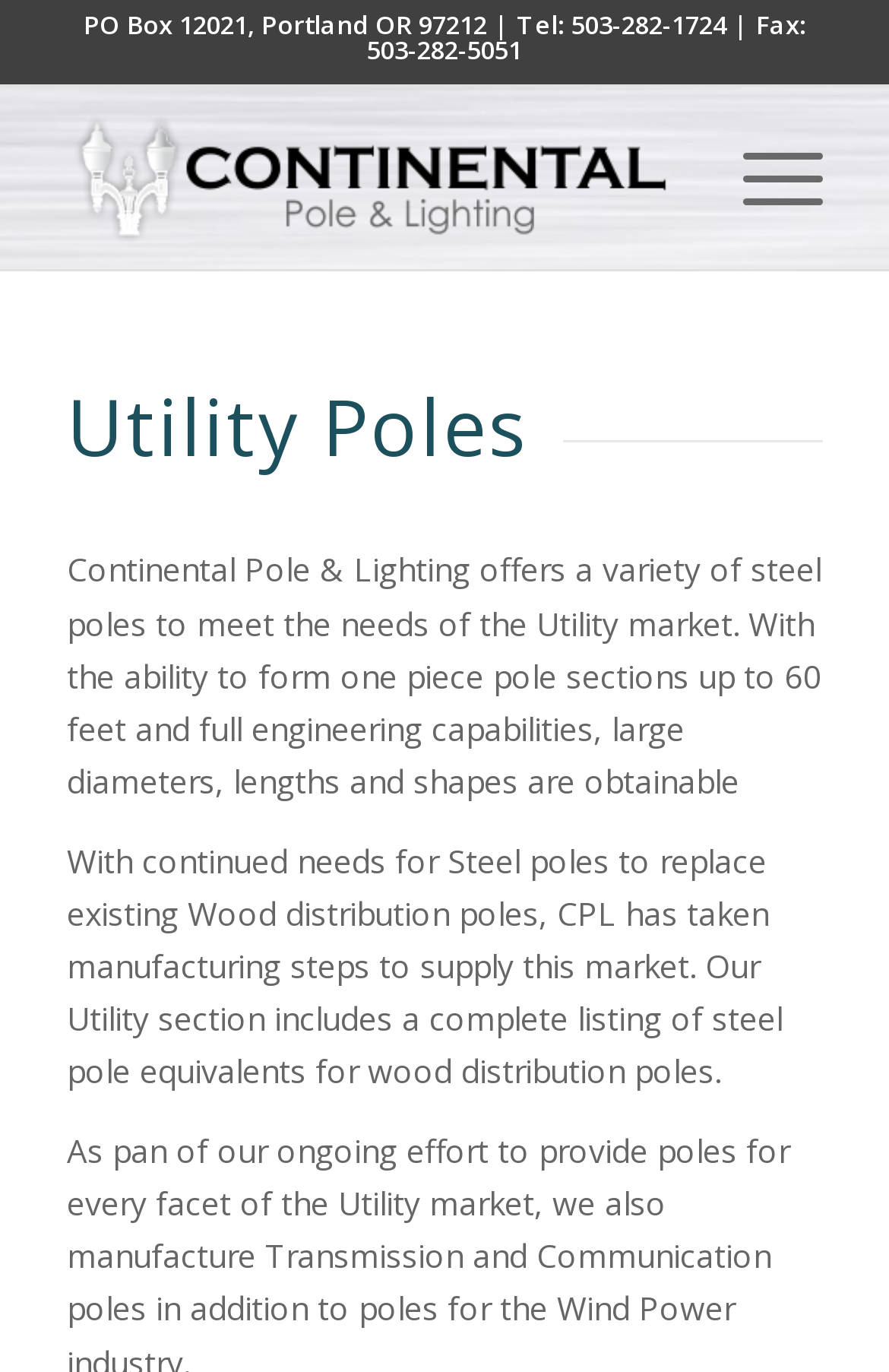Bounding box coordinates are given in the format (top-left x, top-left y, bottom-right x, bottom-right y). All values should be floating point numbers between 0 and 1. Provide the bounding box coordinate for the UI element described as: Menu

[0.784, 0.063, 0.925, 0.196]